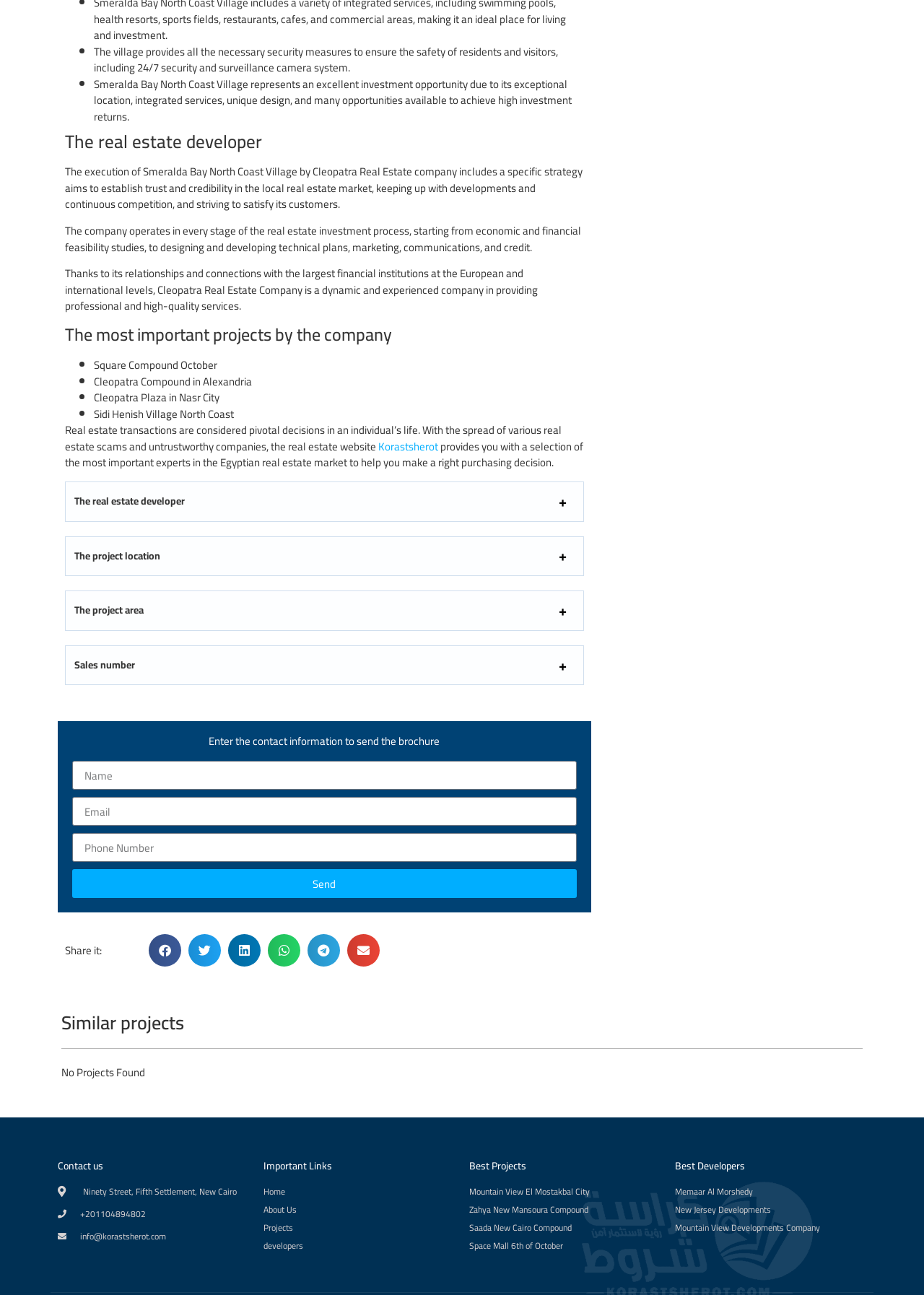Answer the question below using just one word or a short phrase: 
How many social media platforms are available for sharing?

6